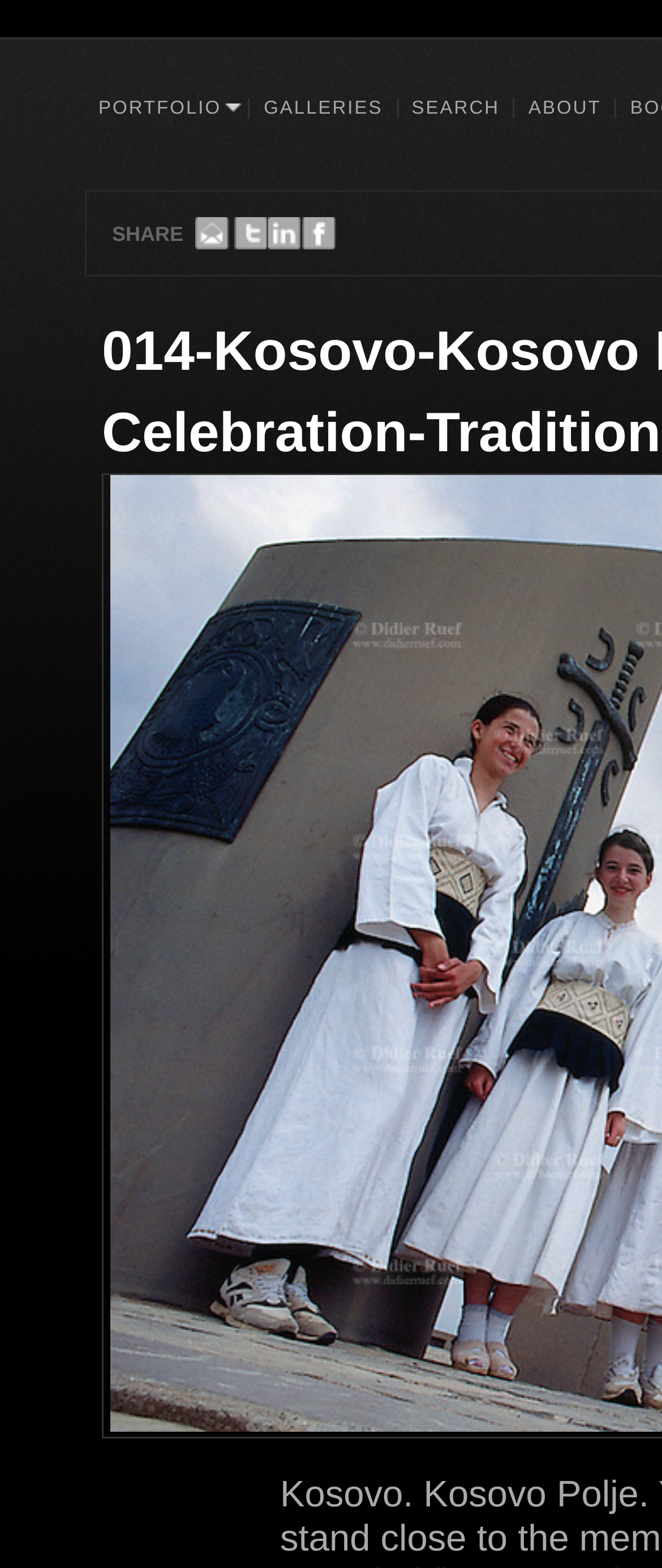Bounding box coordinates should be provided in the format (top-left x, top-left y, bottom-right x, bottom-right y) with all values between 0 and 1. Identify the bounding box for this UI element: Animals' world. 2024-1986

[0.0, 0.134, 0.436, 0.154]